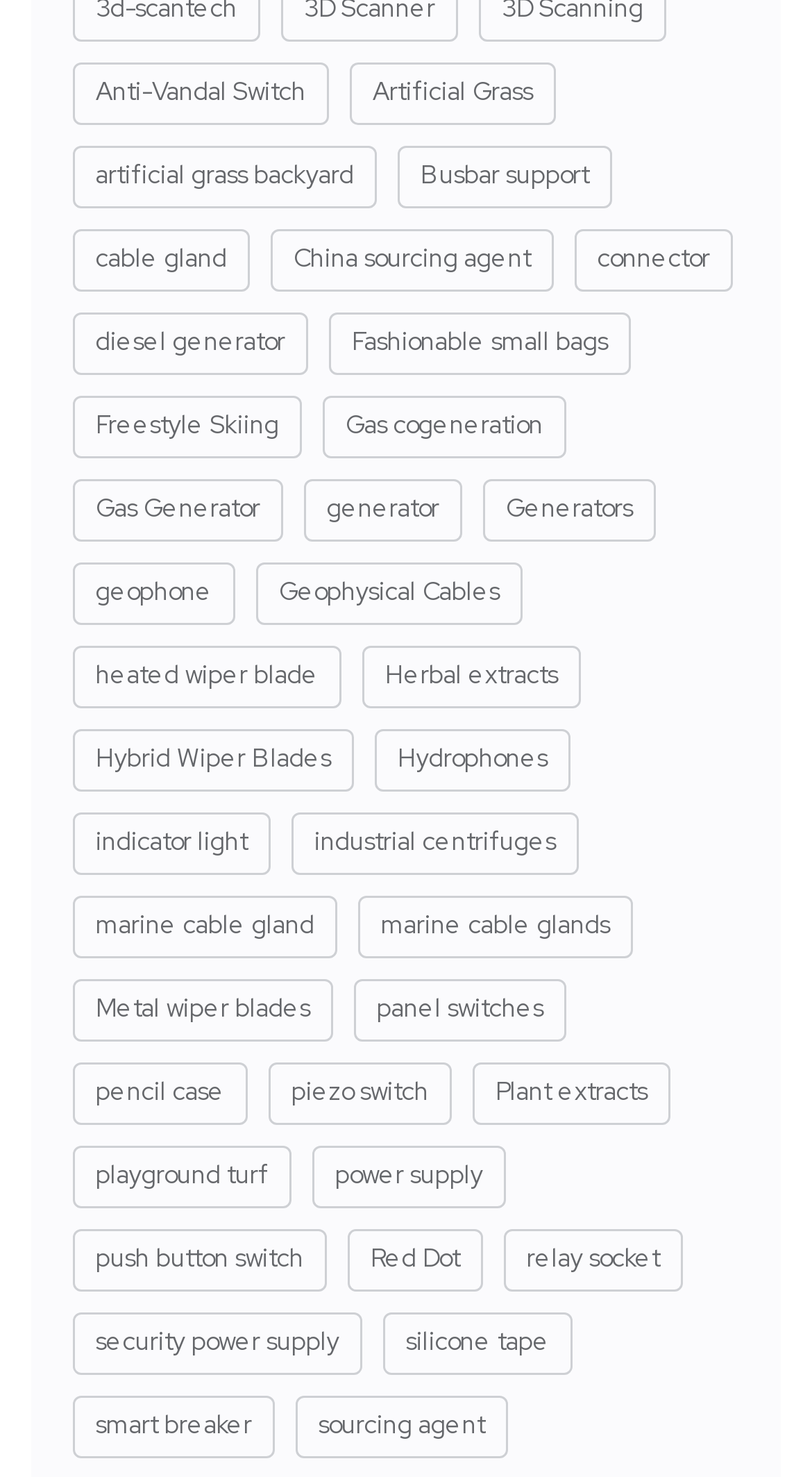Specify the bounding box coordinates of the area that needs to be clicked to achieve the following instruction: "visit LinkedIn".

None